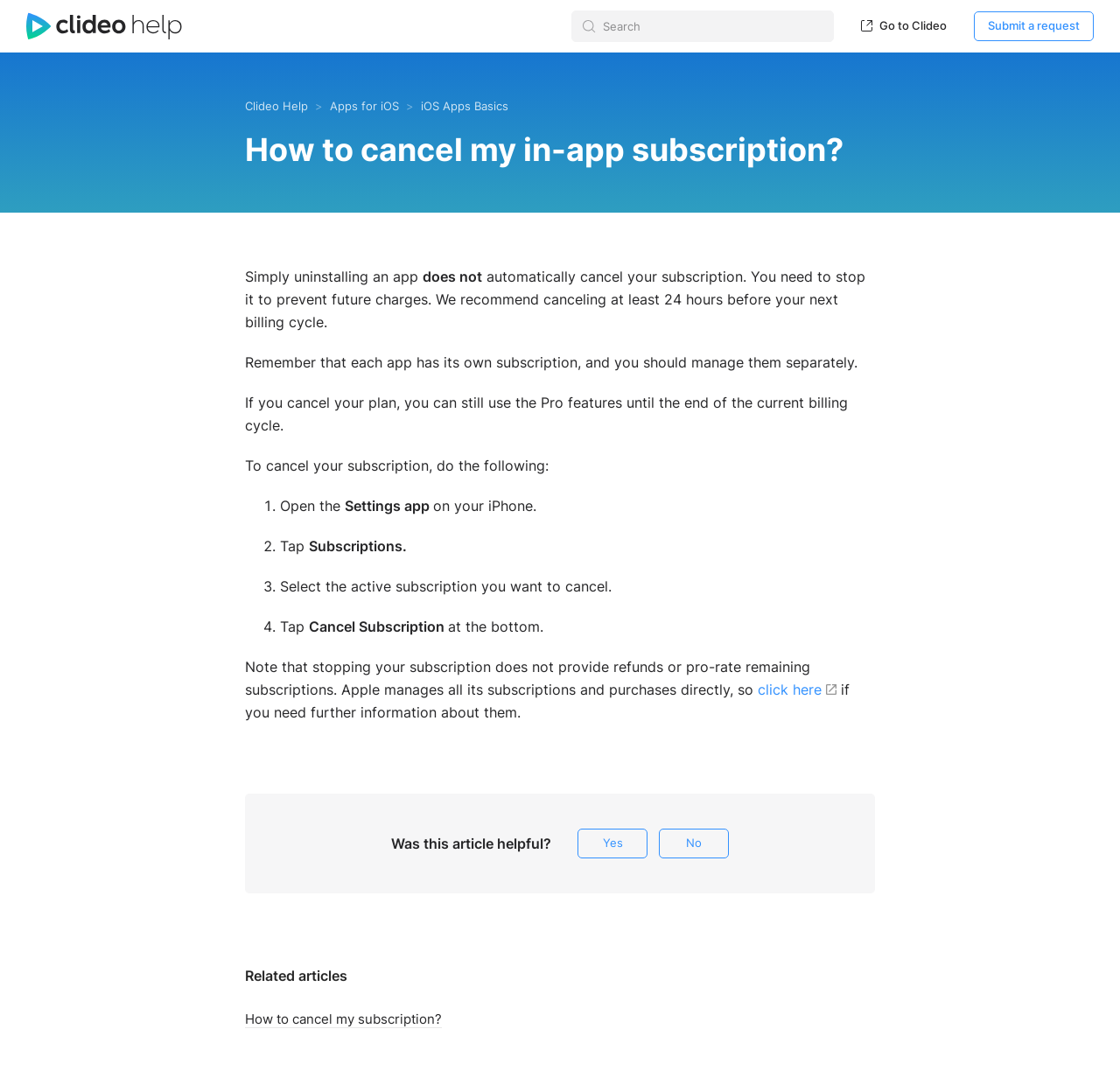Locate the bounding box coordinates of the clickable region to complete the following instruction: "Search for help."

[0.51, 0.01, 0.745, 0.039]